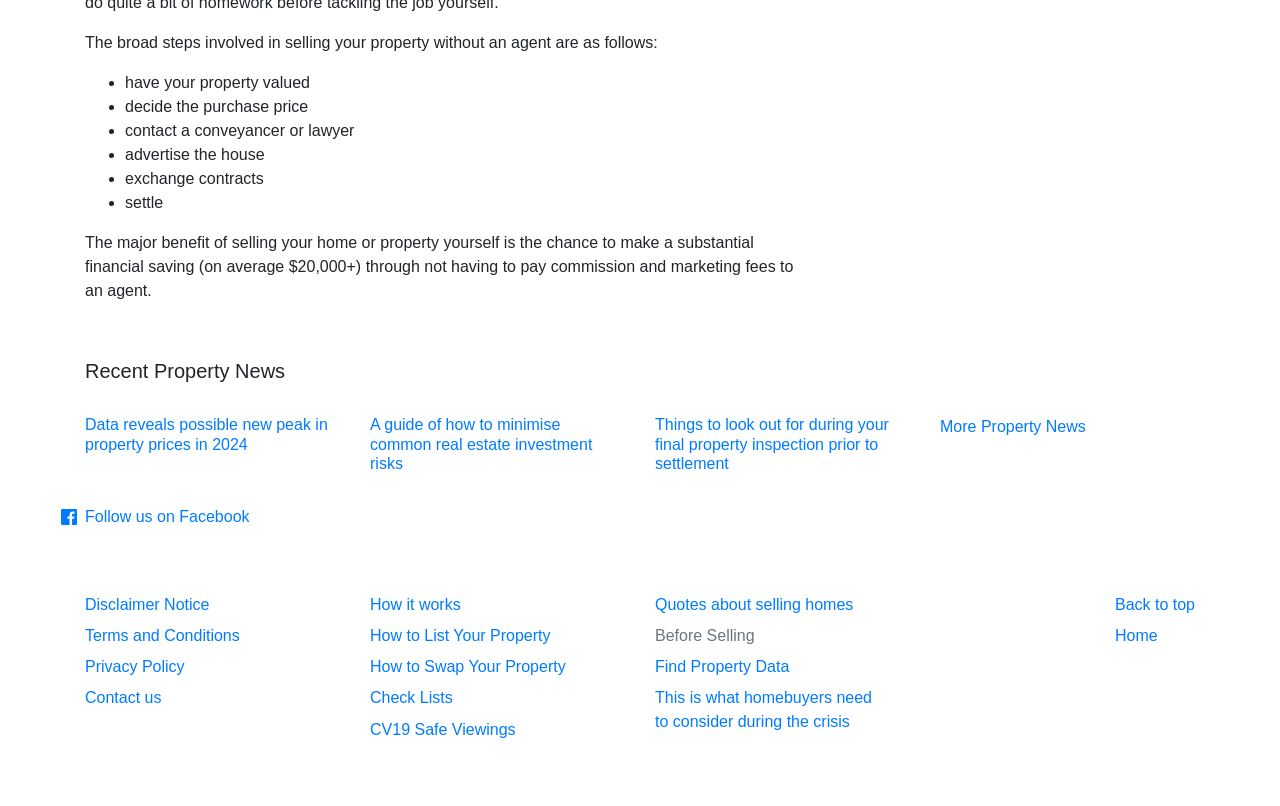Determine the bounding box coordinates for the clickable element to execute this instruction: "View more property news". Provide the coordinates as four float numbers between 0 and 1, i.e., [left, top, right, bottom].

[0.734, 0.519, 0.848, 0.54]